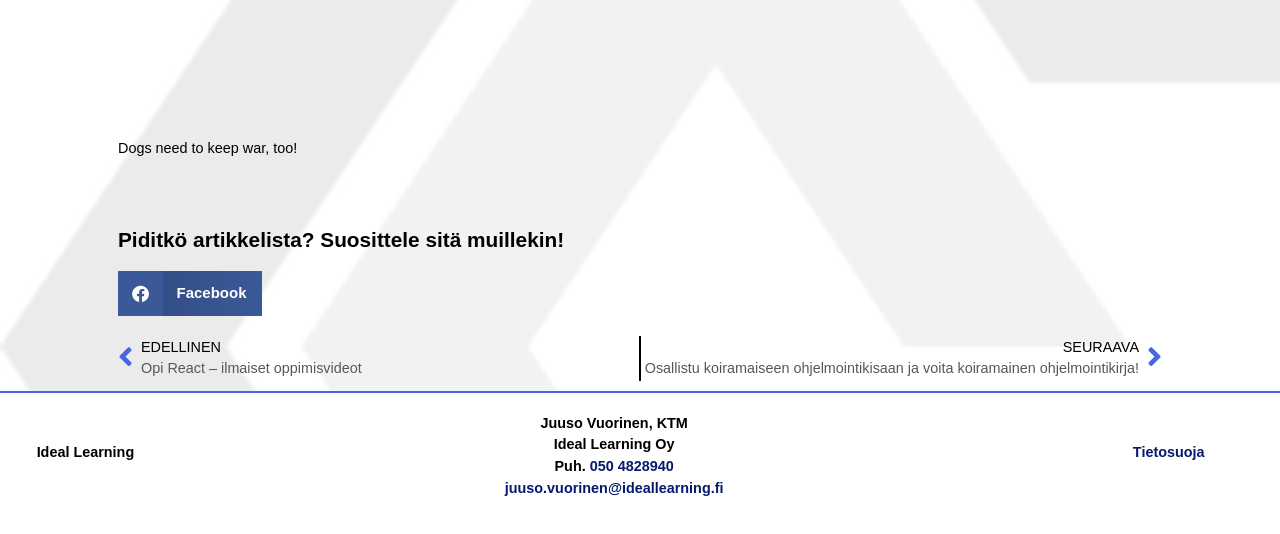What is the position of the 'Tietosuoja' heading? Based on the screenshot, please respond with a single word or phrase.

Bottom right